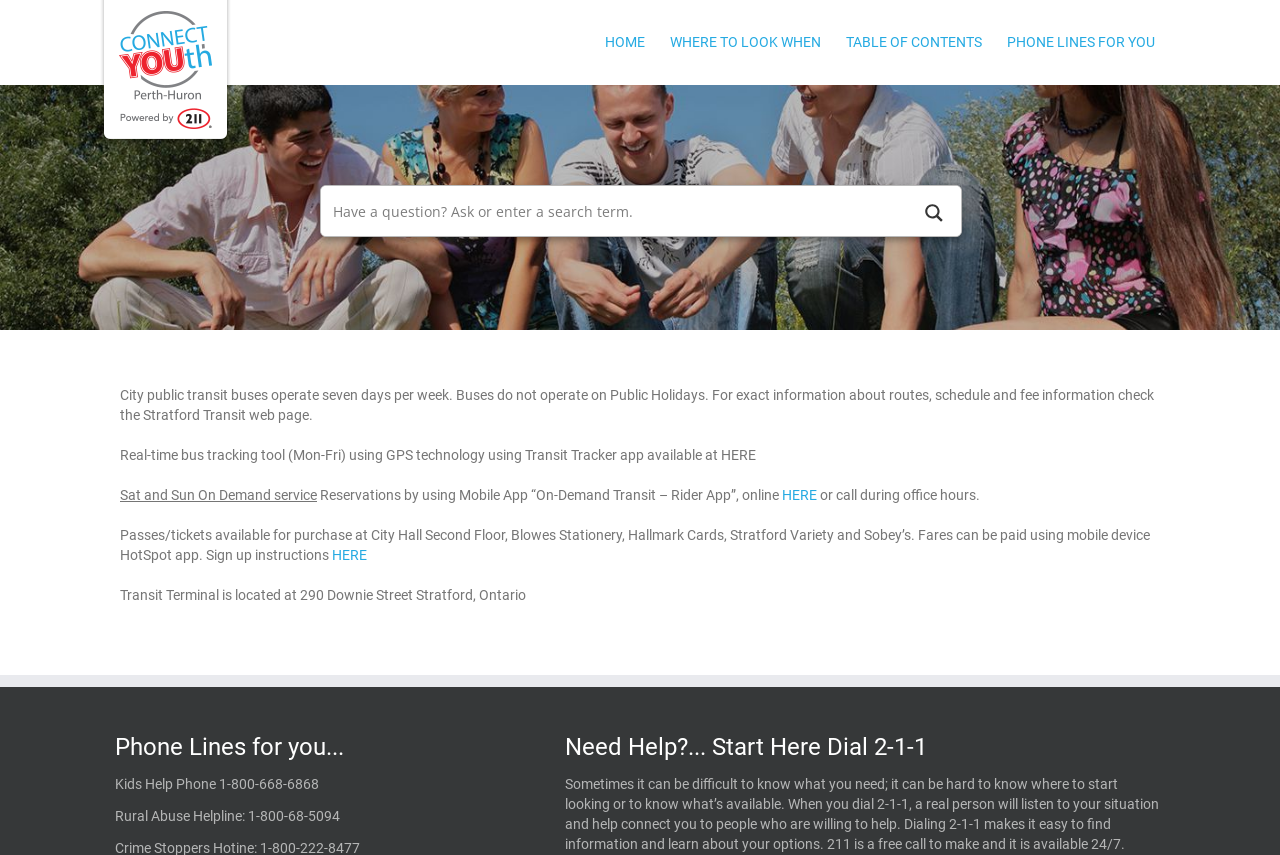What is the operating schedule of city public transit buses?
Using the information from the image, answer the question thoroughly.

According to the webpage, city public transit buses operate seven days a week, but do not operate on Public Holidays.